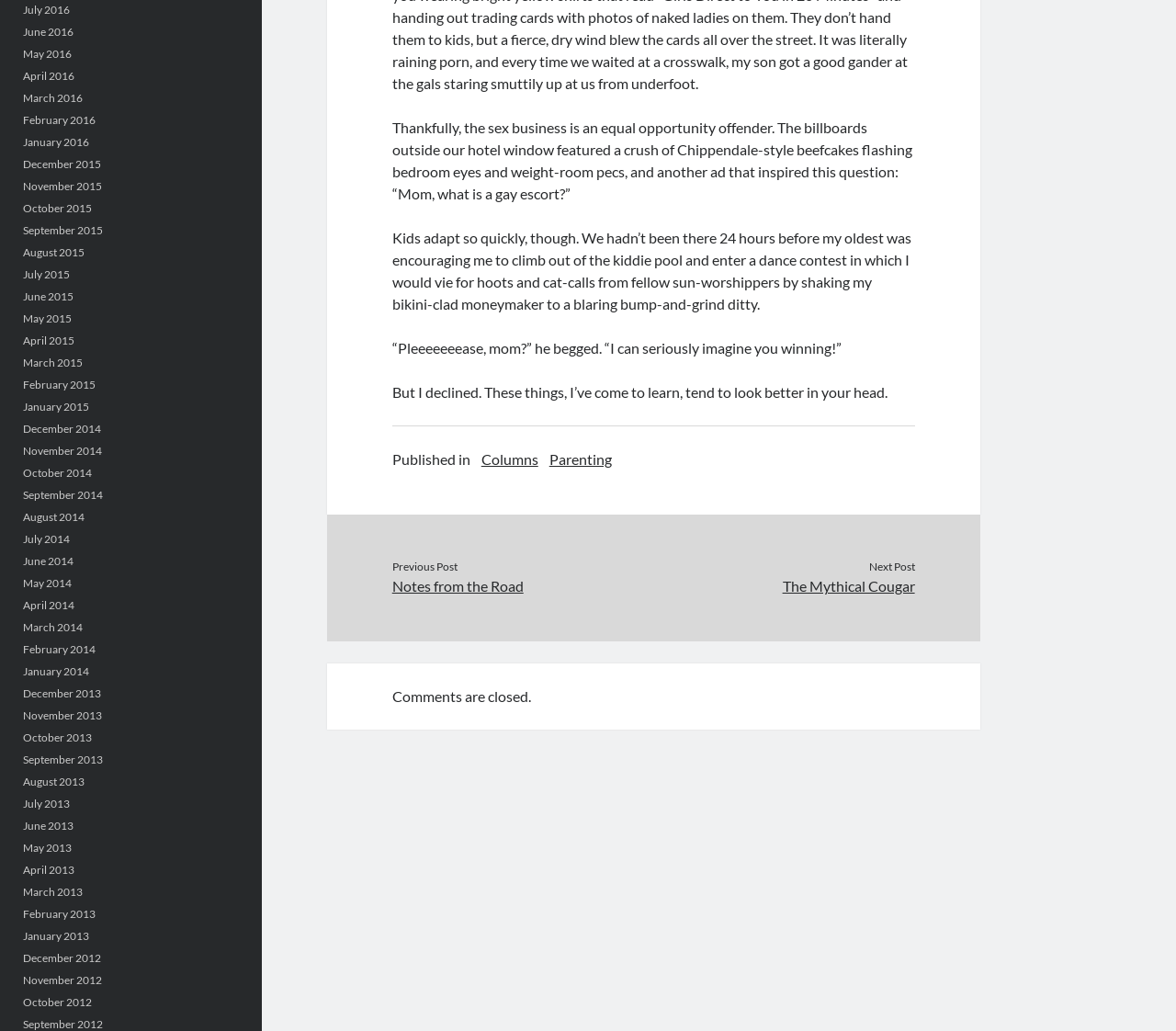Using the description "Ackrell SPAC Partners I", predict the bounding box of the relevant HTML element.

None